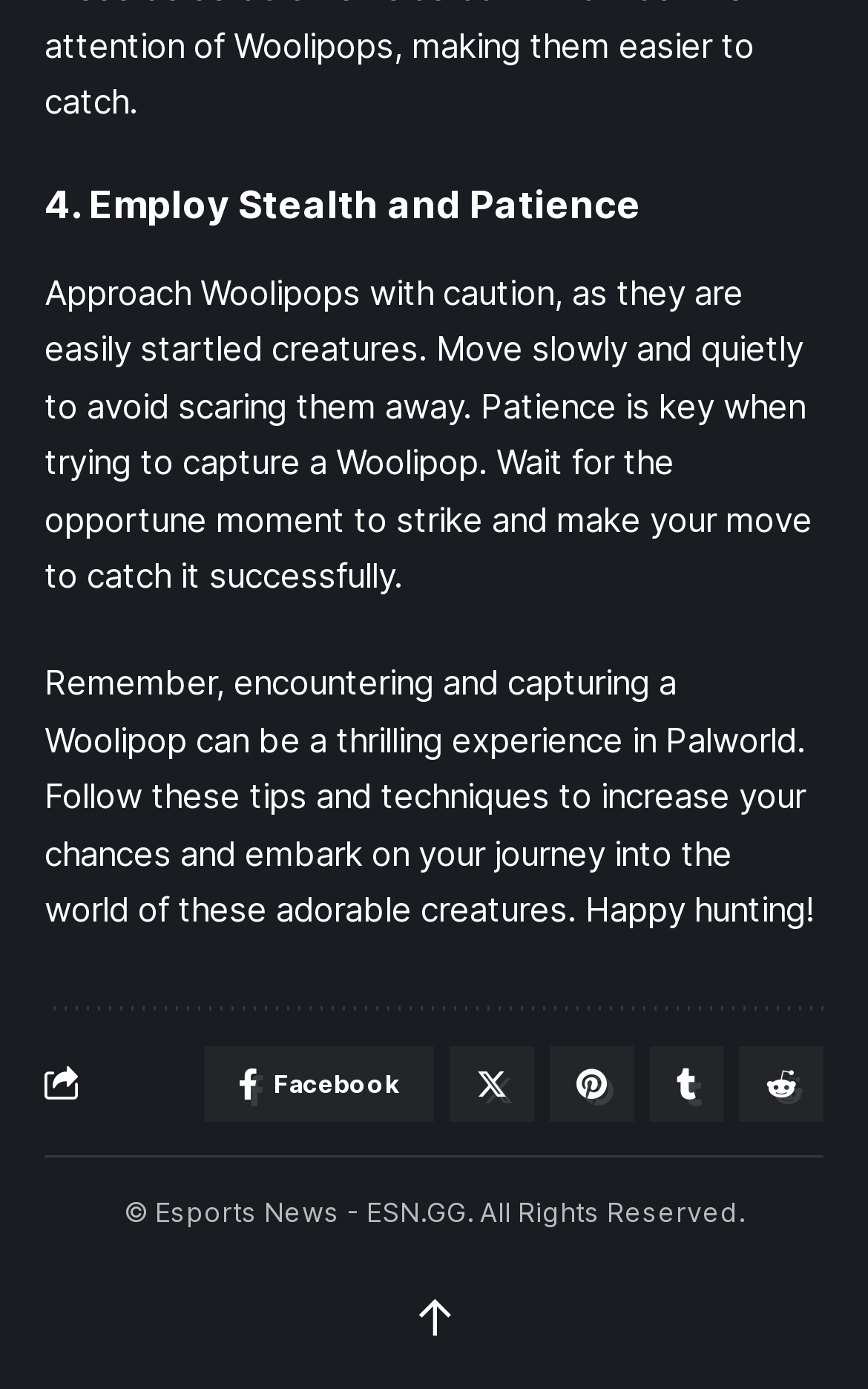Please provide a detailed answer to the question below by examining the image:
What is the copyright information of the website?

The static text at the bottom of the page '© Esports News - ESN.GG. All Rights Reserved.' indicates that the website's copyright information is Esports News - ESN.GG.